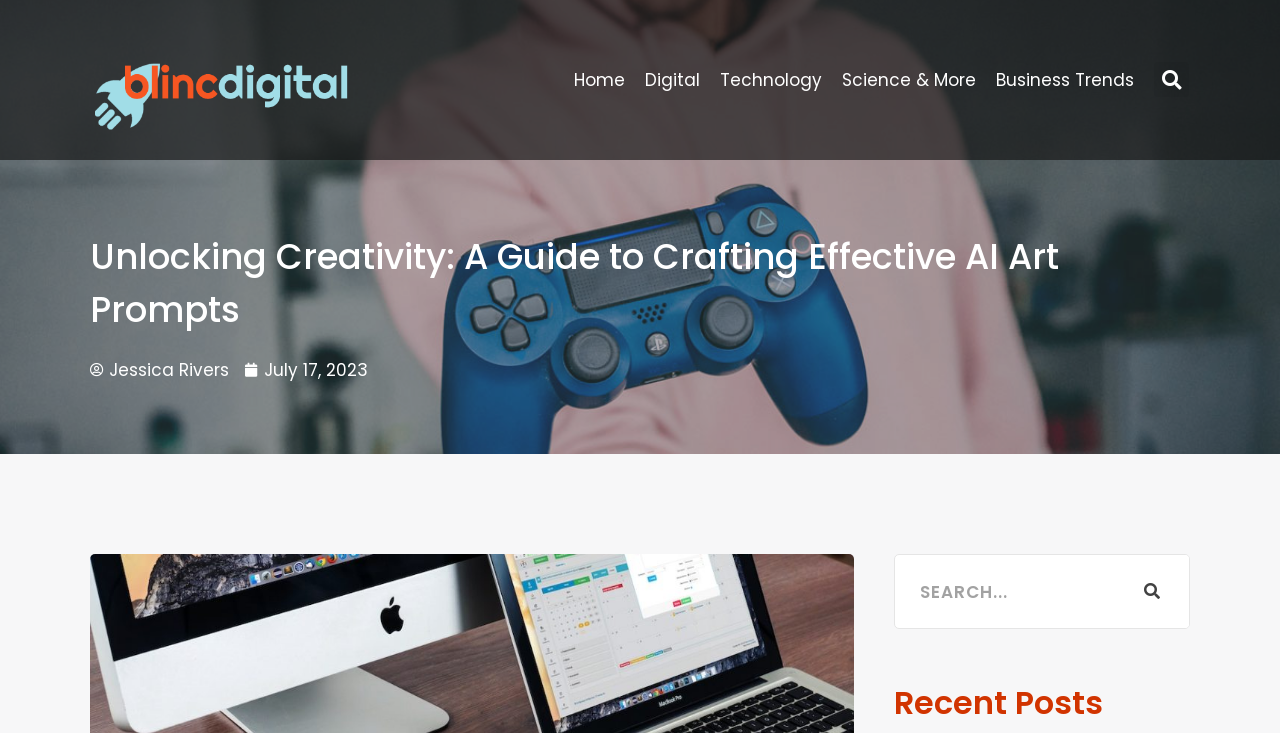Locate and provide the bounding box coordinates for the HTML element that matches this description: "Technology".

[0.562, 0.089, 0.642, 0.13]